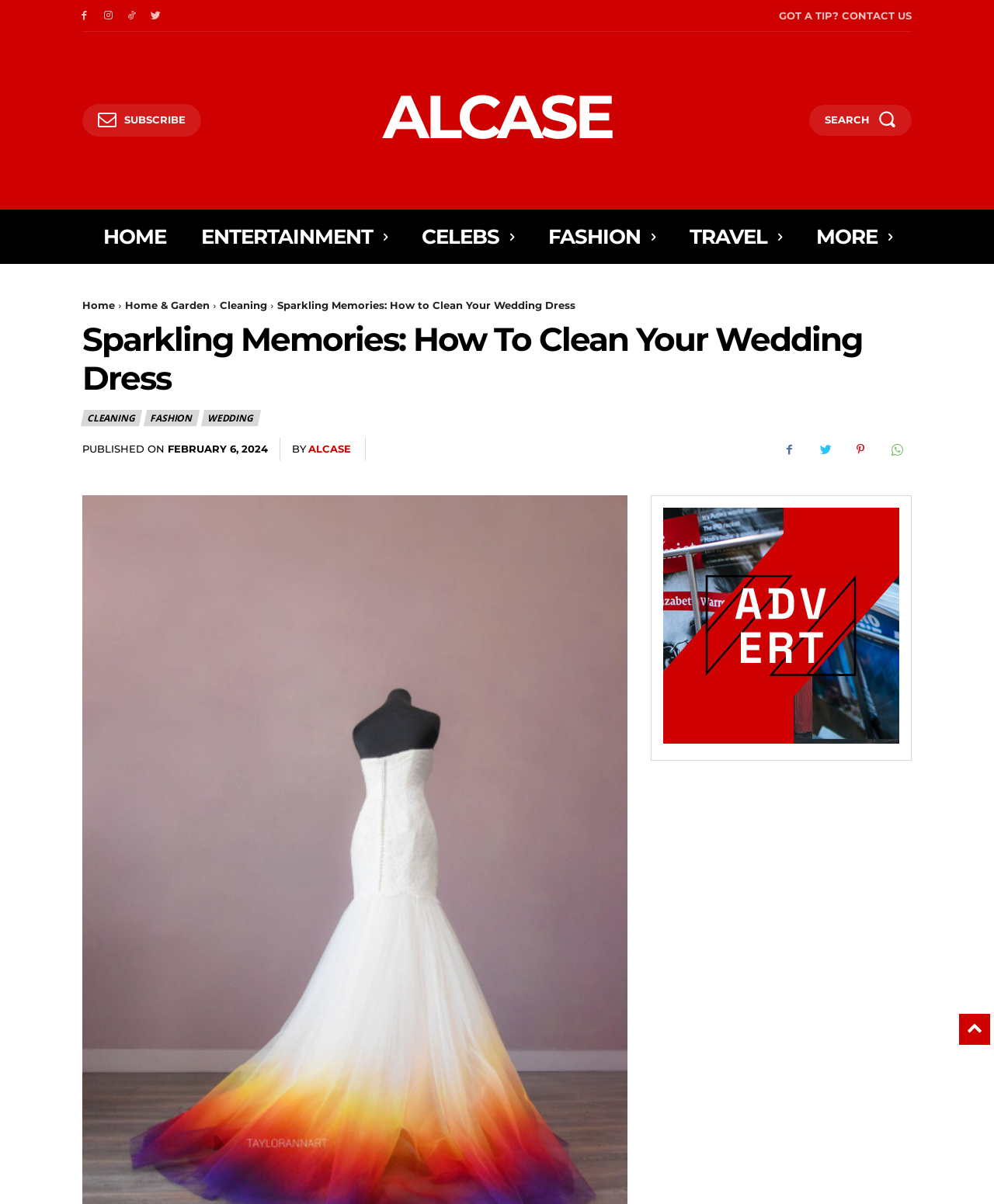Please identify the bounding box coordinates of the region to click in order to complete the task: "Subscribe to updates". The coordinates must be four float numbers between 0 and 1, specified as [left, top, right, bottom].

None